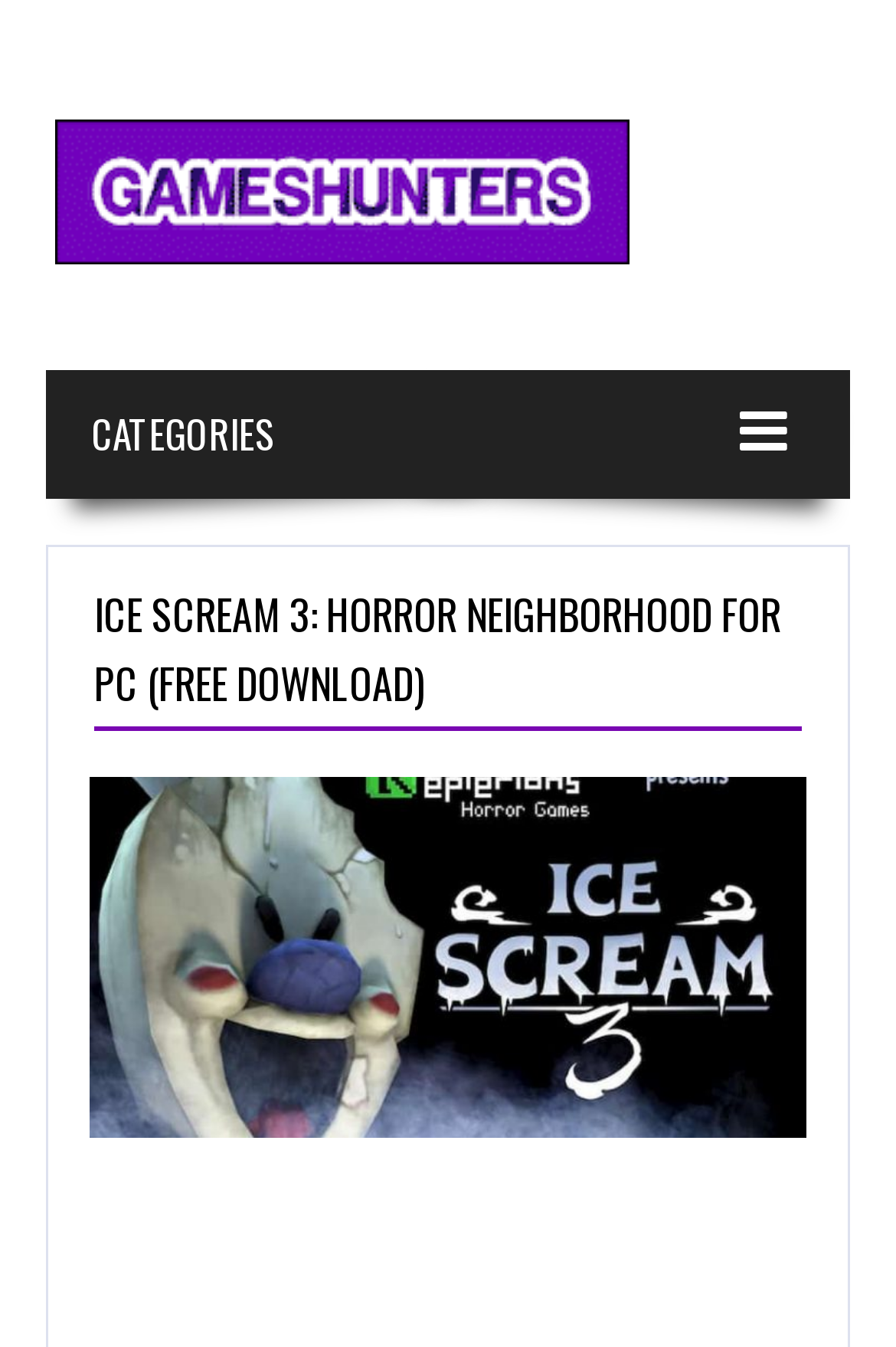Please extract and provide the main headline of the webpage.

ICE SCREAM 3: HORROR NEIGHBORHOOD FOR PC (FREE DOWNLOAD)